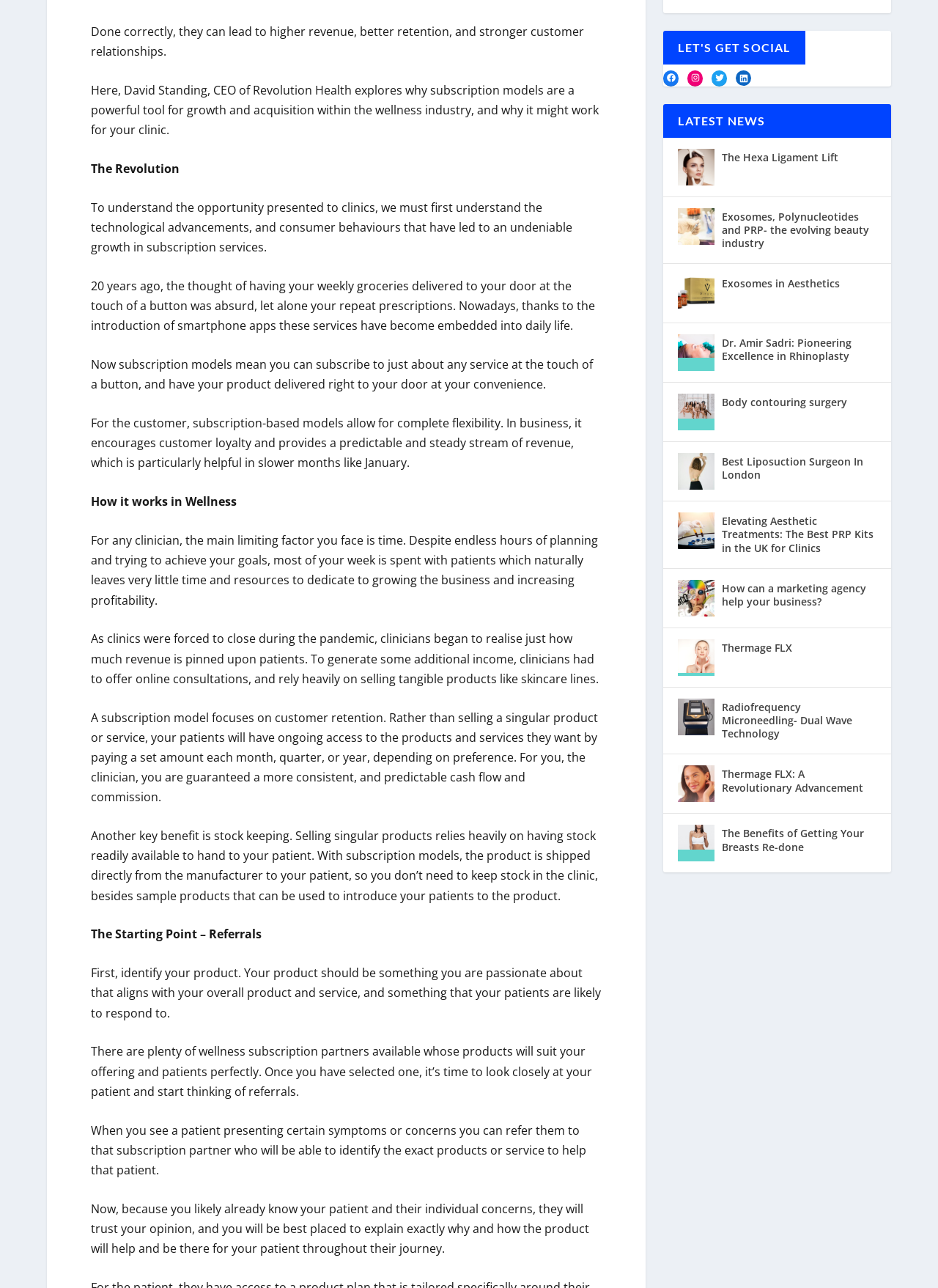Determine the bounding box coordinates for the HTML element described here: "Radiofrequency Microneedling- Dual Wave Technology".

[0.77, 0.542, 0.934, 0.577]